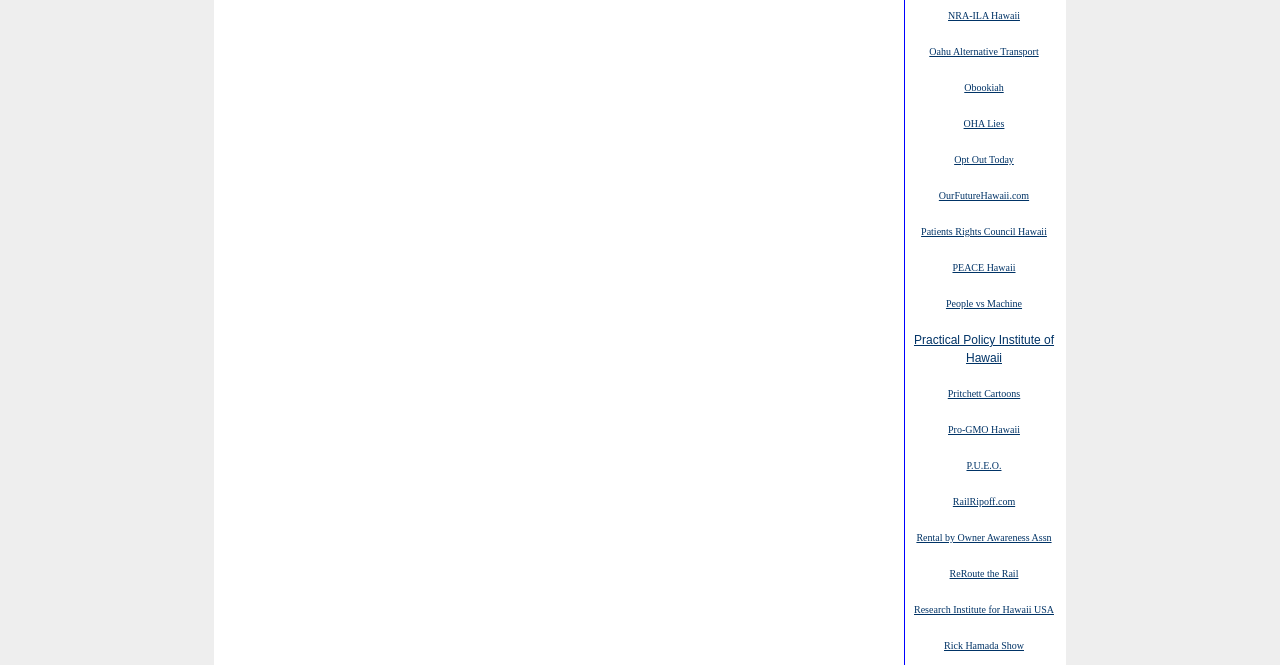Determine the bounding box coordinates for the clickable element to execute this instruction: "visit NRA-ILA Hawaii". Provide the coordinates as four float numbers between 0 and 1, i.e., [left, top, right, bottom].

[0.741, 0.012, 0.797, 0.033]